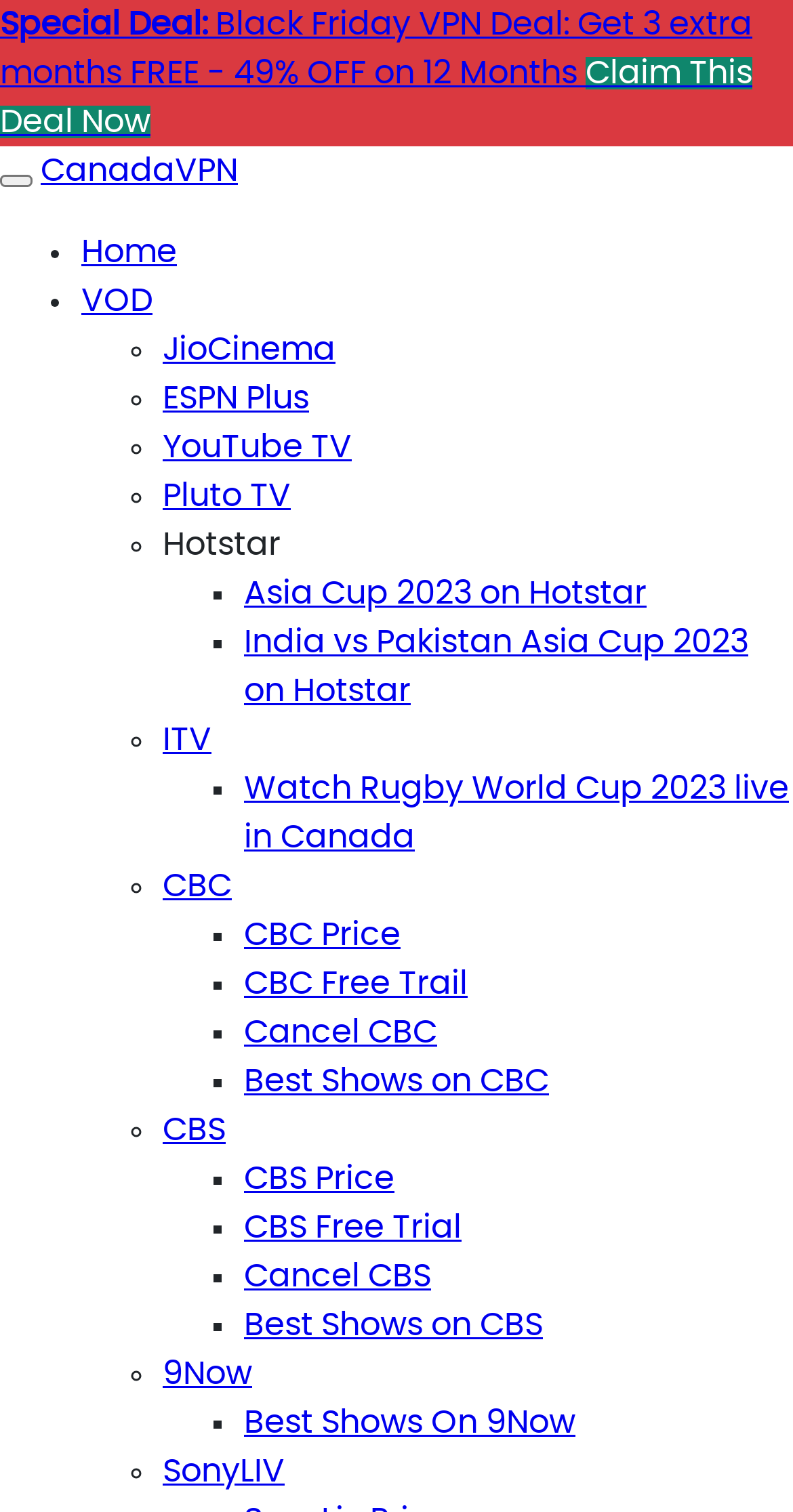Provide your answer in one word or a succinct phrase for the question: 
What is the last link in the webpage?

Wrap Up